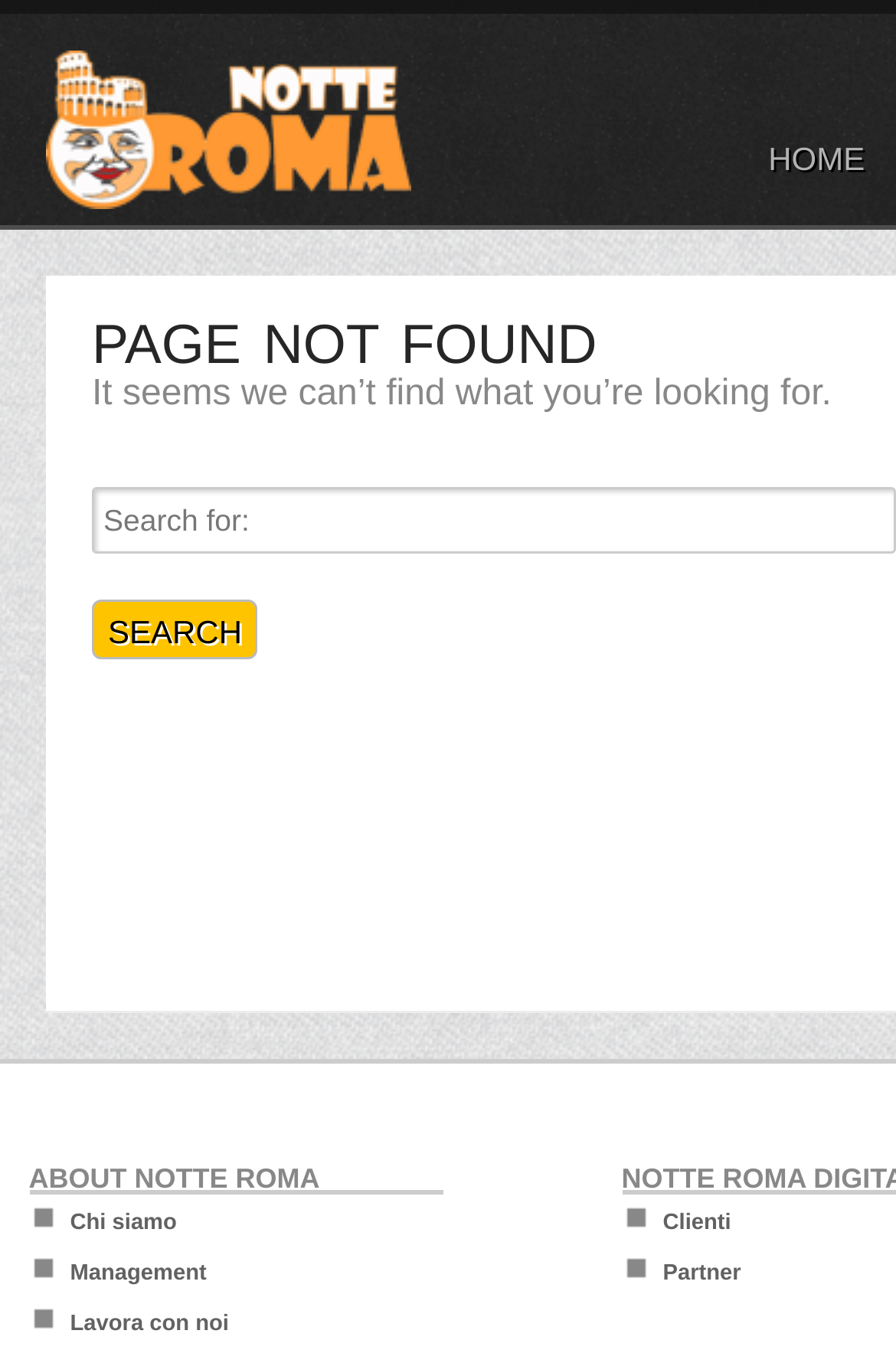Identify the bounding box coordinates for the region of the element that should be clicked to carry out the instruction: "View management information". The bounding box coordinates should be four float numbers between 0 and 1, i.e., [left, top, right, bottom].

[0.078, 0.934, 0.231, 0.953]